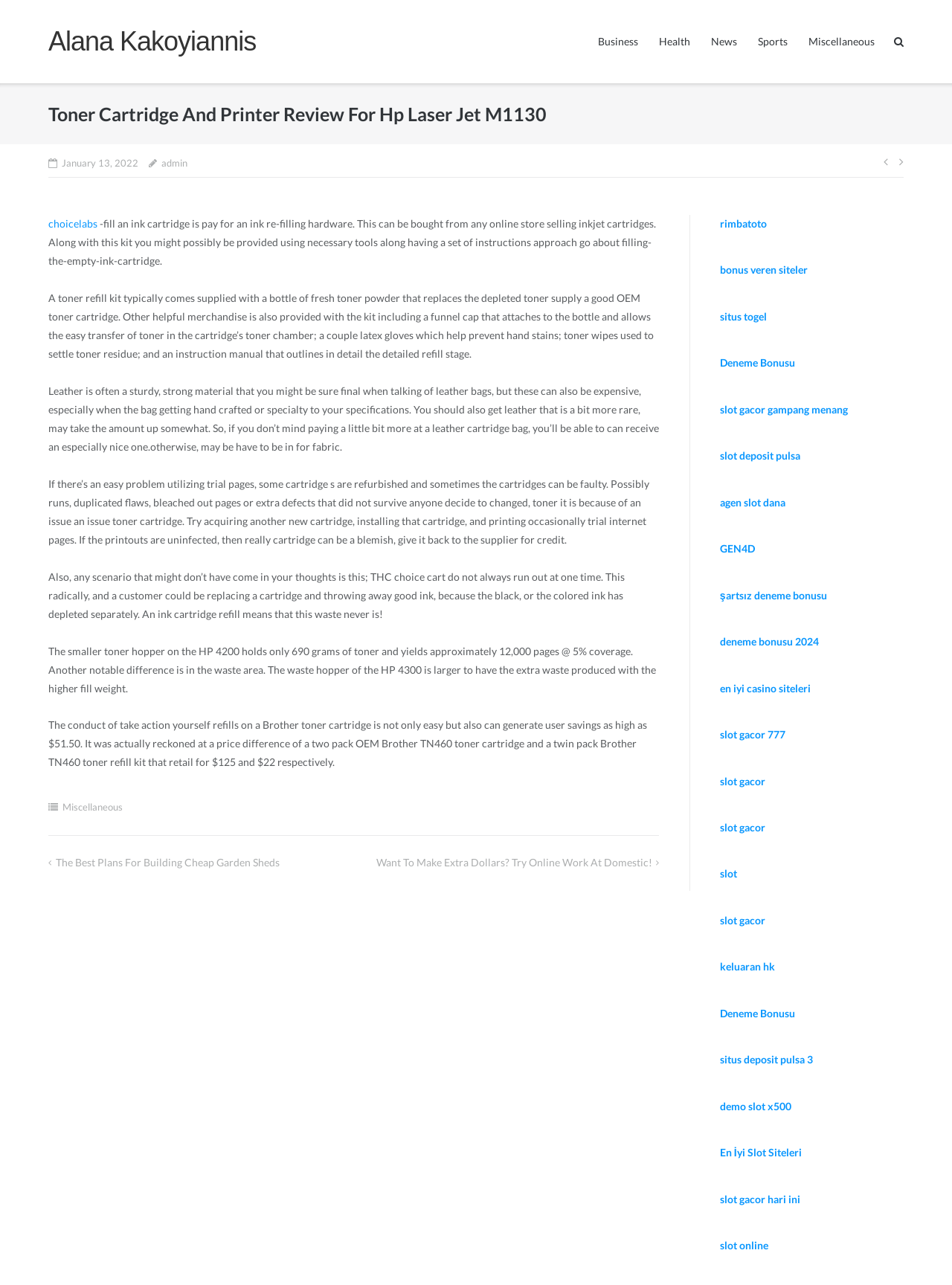Please answer the following question as detailed as possible based on the image: 
What is the author of the article?

The author of the article can be found by looking at the link element with the text 'Alana Kakoyiannis' at the top of the webpage.